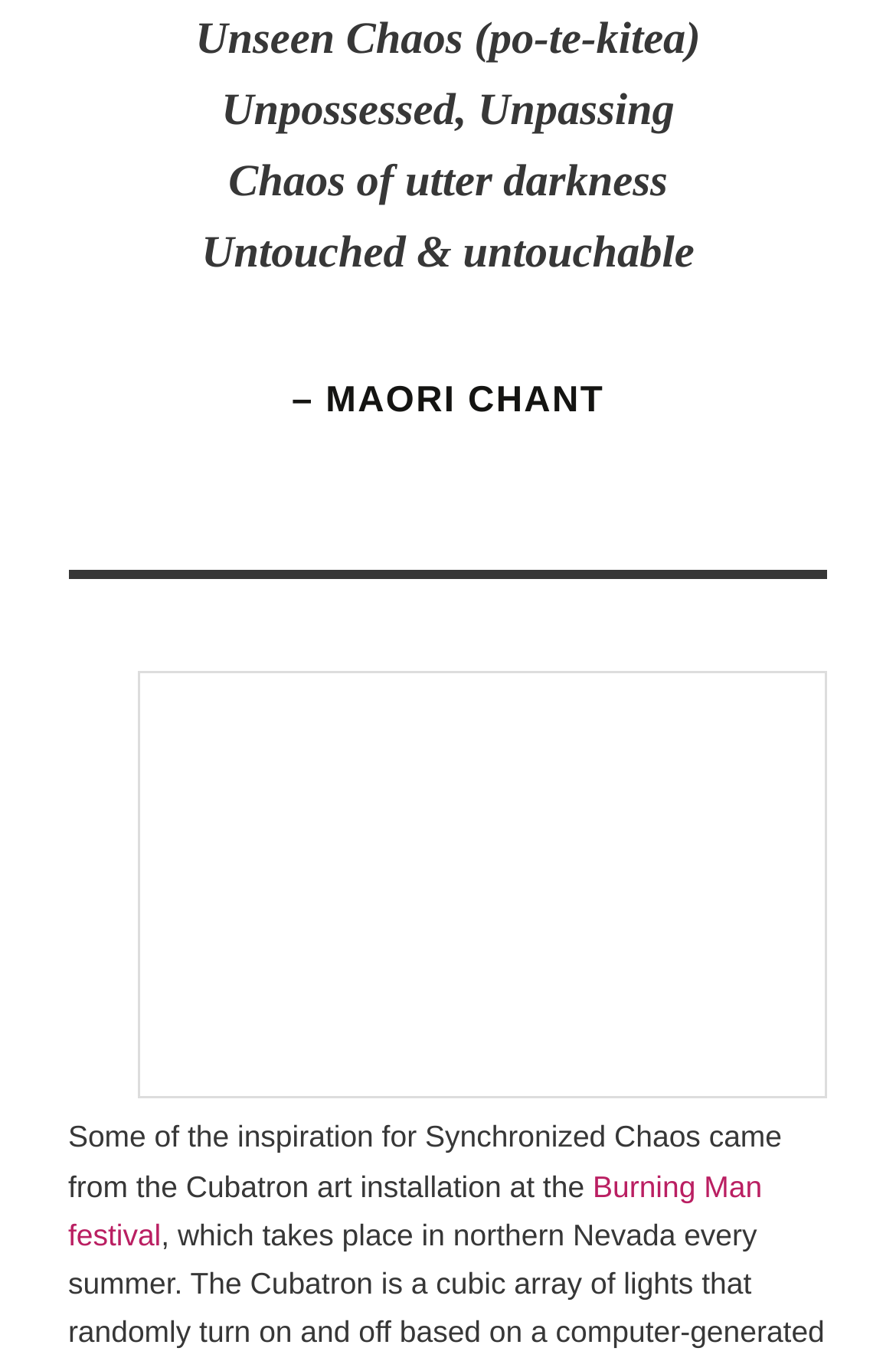What is the type of the element at [0.155, 0.494, 0.807]?
Based on the screenshot, answer the question with a single word or phrase.

Image